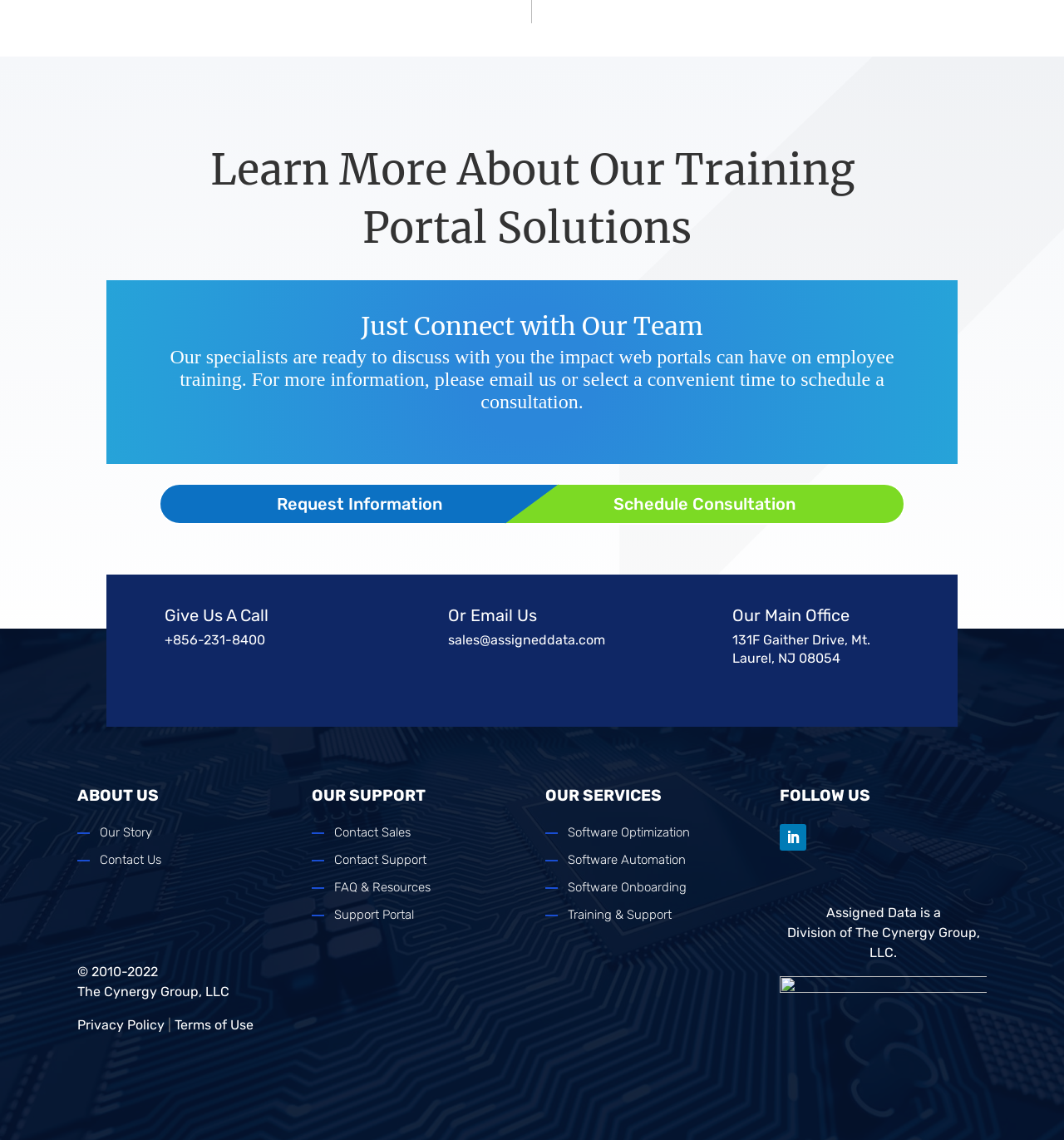Please use the details from the image to answer the following question comprehensively:
What is the company name?

I found the company name by looking at the bottom of the page, where it is listed as 'The Cynergy Group, LLC'.